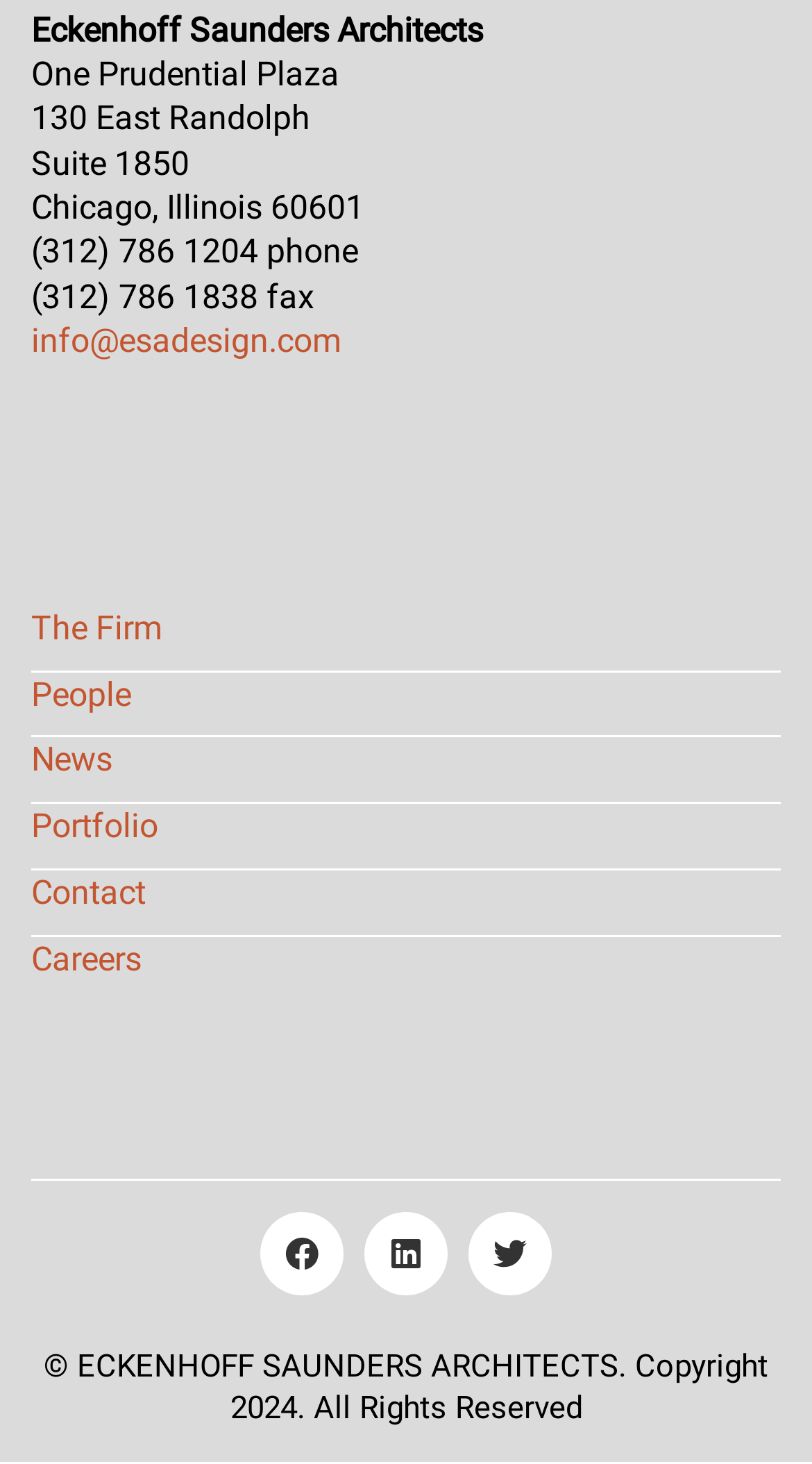Given the element description, predict the bounding box coordinates in the format (top-left x, top-left y, bottom-right x, bottom-right y), using floating point numbers between 0 and 1: Facebook

[0.321, 0.829, 0.423, 0.886]